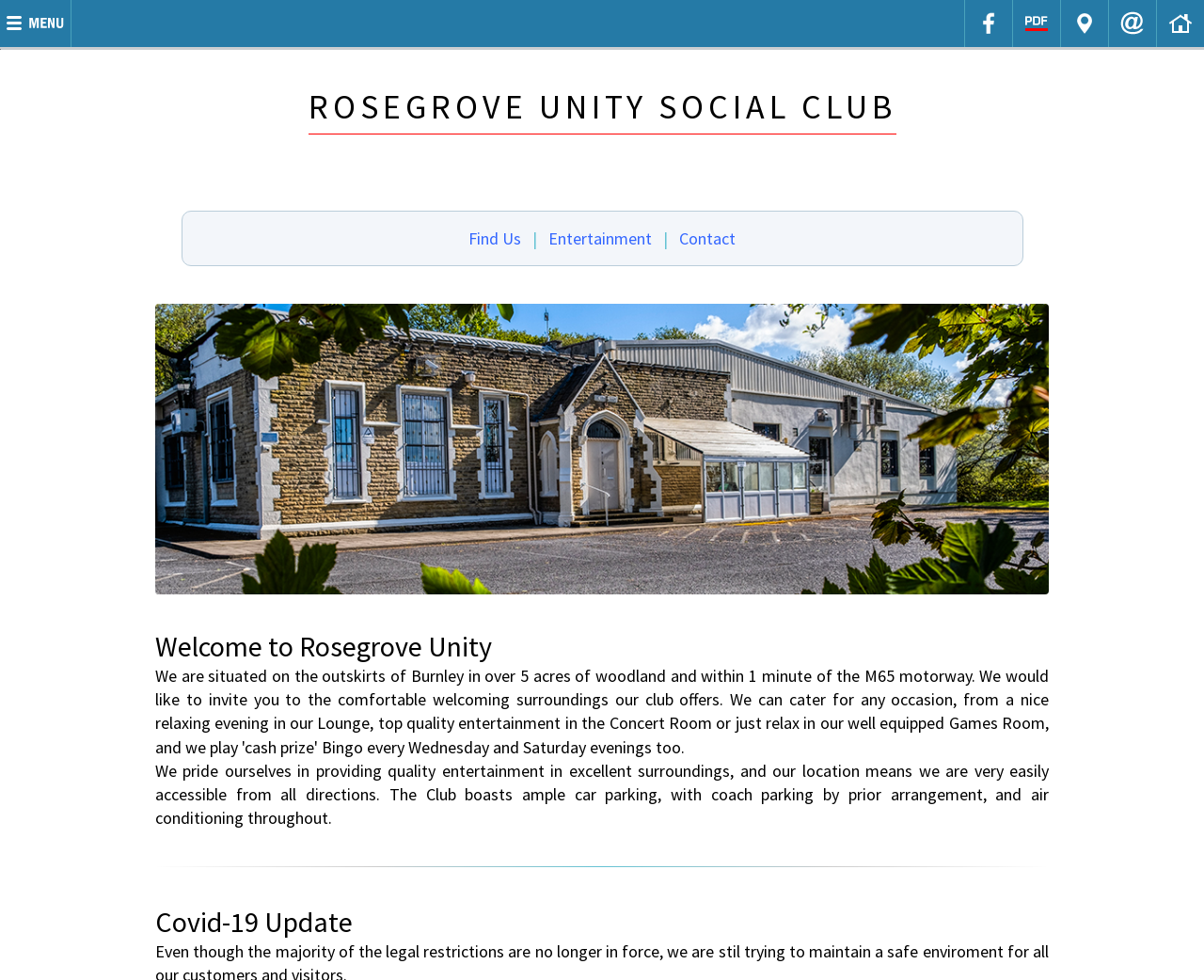Highlight the bounding box coordinates of the element you need to click to perform the following instruction: "Open the menu."

[0.0, 0.0, 0.059, 0.048]